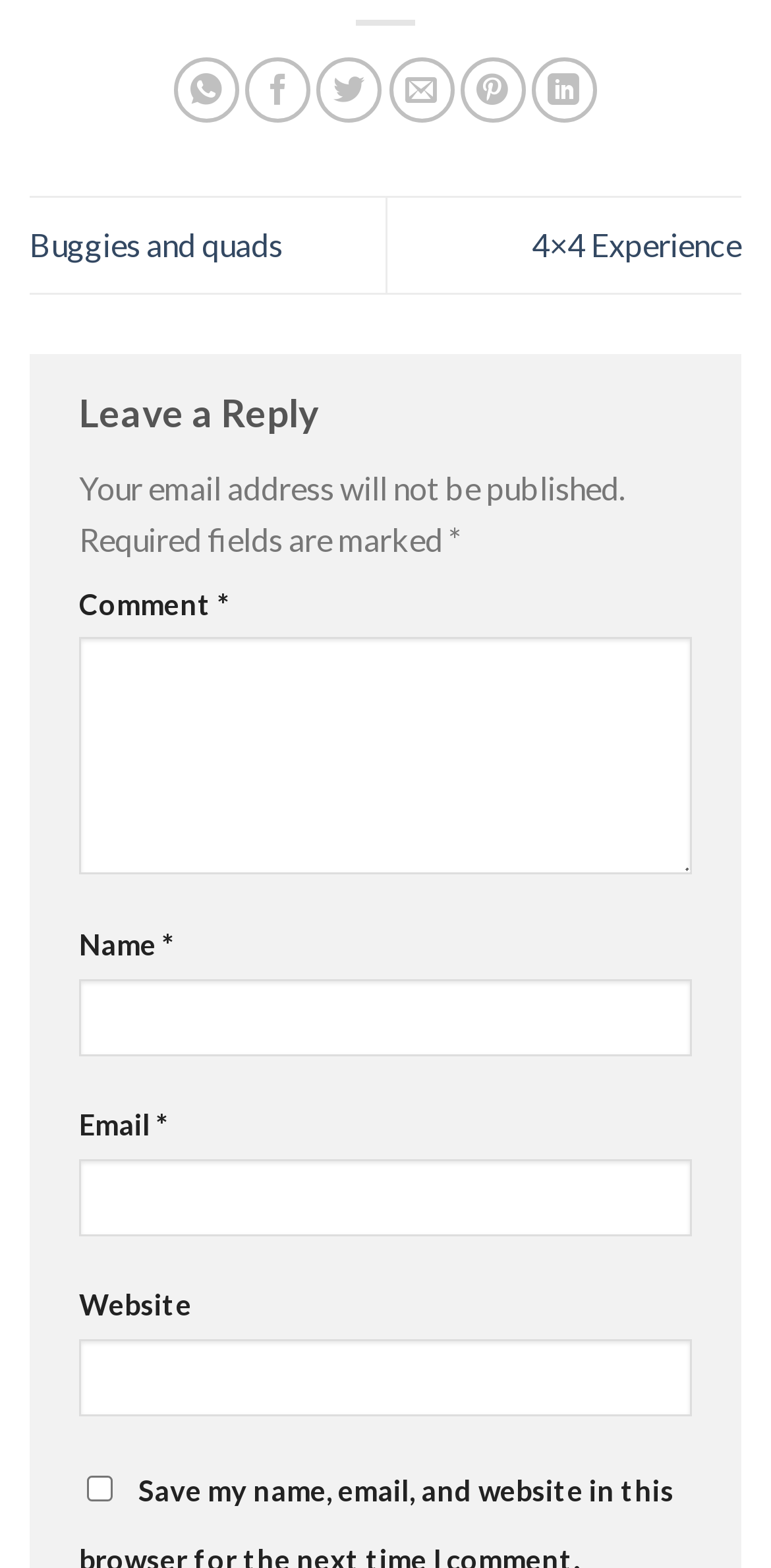What is required to leave a reply?
From the image, respond with a single word or phrase.

Name, email, and comment